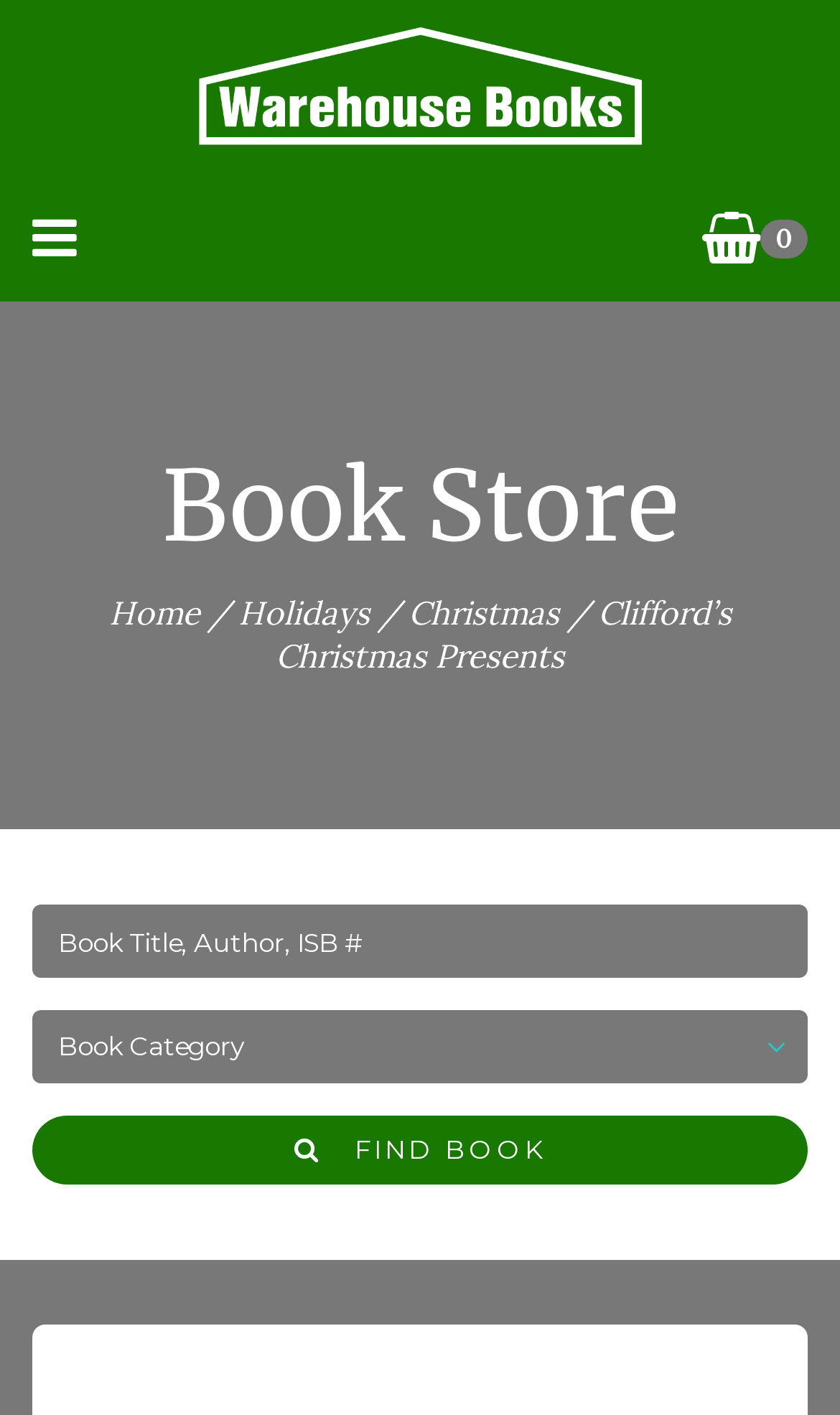Elaborate on the webpage's design and content in a detailed caption.

The webpage is about Clifford's Christmas Presents, a book available at Warehouse Books. At the top left, there is a link to Warehouse Books, accompanied by an image of the same name. To the right of the image, there are three links: a search icon, a "0" link, and another link to Warehouse Books. 

Below these elements, a heading "Book Store" is centered at the top of the page. Underneath, a navigation menu is displayed horizontally, consisting of links to "Home", "Holidays", and "Christmas", separated by forward slashes. The current page, "Clifford's Christmas Presents", is also part of this menu.

In the lower half of the page, a search function is provided. A text box allows users to input book title, author, or ISBN, and a combo box is available next to it. A "FIND BOOK" button is located below these input fields, inviting users to search for their desired book.